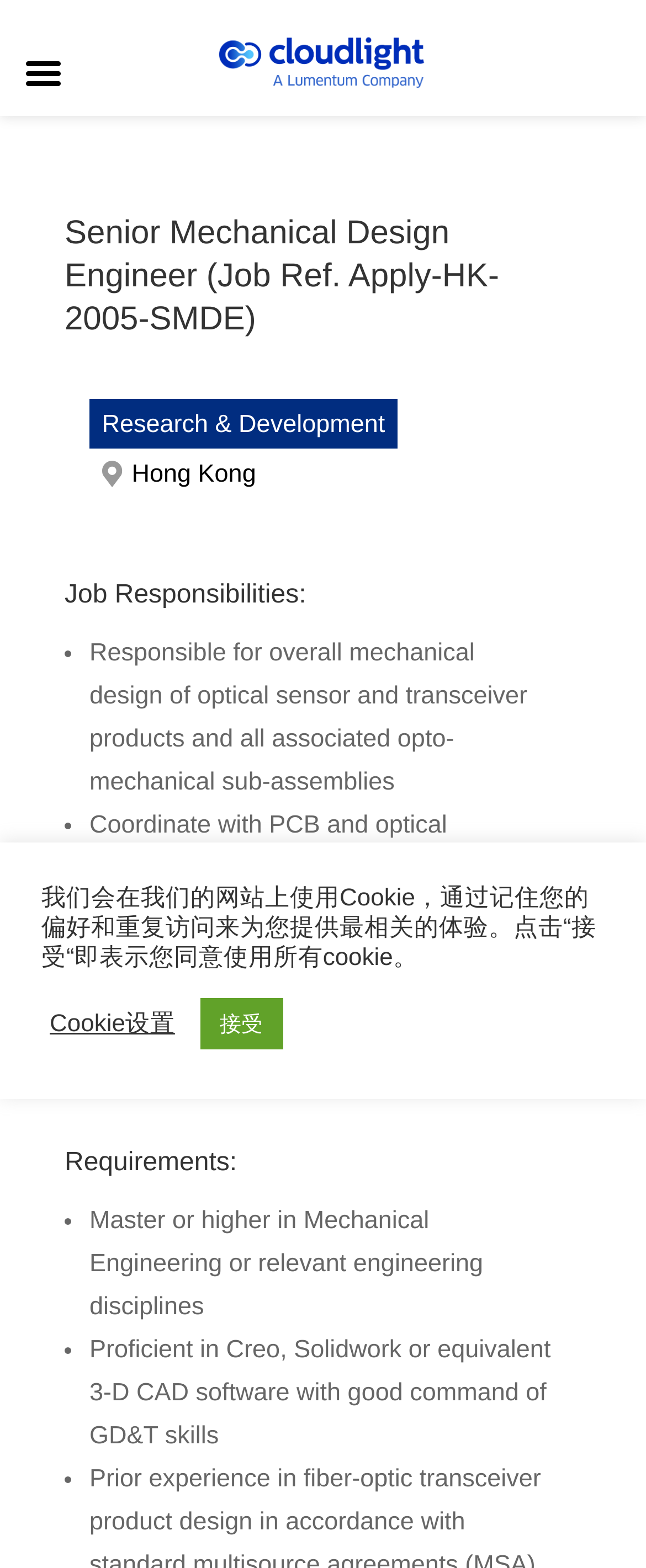From the element description 接受, predict the bounding box coordinates of the UI element. The coordinates must be specified in the format (top-left x, top-left y, bottom-right x, bottom-right y) and should be within the 0 to 1 range.

[0.309, 0.637, 0.438, 0.669]